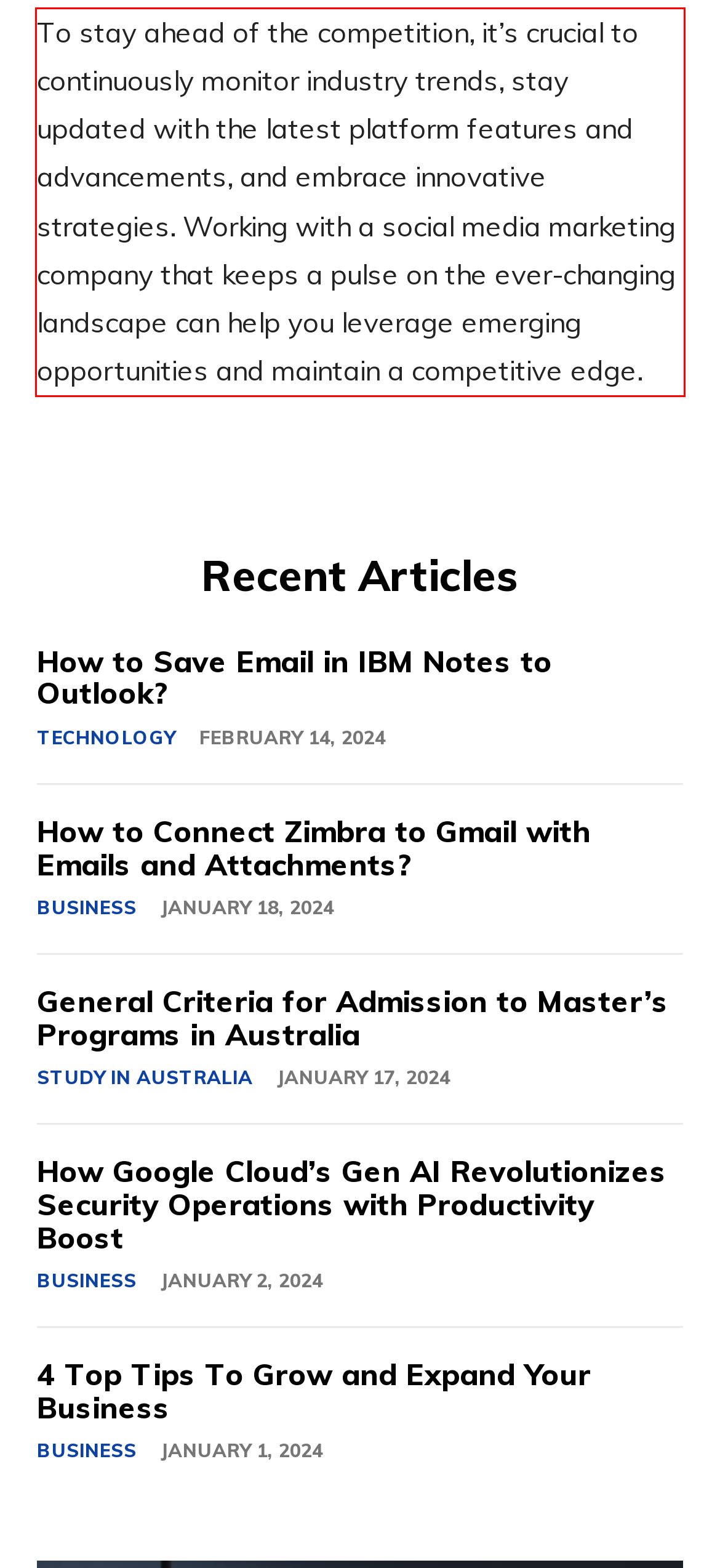Given the screenshot of the webpage, identify the red bounding box, and recognize the text content inside that red bounding box.

To stay ahead of the competition, it’s crucial to continuously monitor industry trends, stay updated with the latest platform features and advancements, and embrace innovative strategies. Working with a social media marketing company that keeps a pulse on the ever-changing landscape can help you leverage emerging opportunities and maintain a competitive edge.